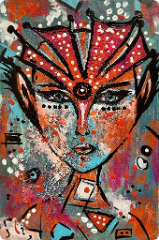Provide an in-depth description of the image.

This vibrant artwork, titled "A Queen," showcases a striking, abstract portrayal of a female figure. The piece is characterized by bold colors, including shades of orange, teal, and deep red, which blend seamlessly to create an eye-catching background. The central figure features a distinctive headdress adorned with intricate patterns and dots, symbolizing strength and regality.

Her face, with expressive eyes and a serene yet powerful expression, captivates viewers and invites them to explore the story behind her character. Surrounding the figure are playful splashes of color and geometric shapes, enhancing the overall visual dynamism of the composition. This piece is a part of a collection of works by Veronica Vilsan, a renowned artist from Romania, reflecting her unique style and artistic vision. The dimensions of the artwork are 30×45 cm and it is executed in acrylic on canvas. This piece is listed as sold, indicating its desirability and the artist's growing recognition in the art community.